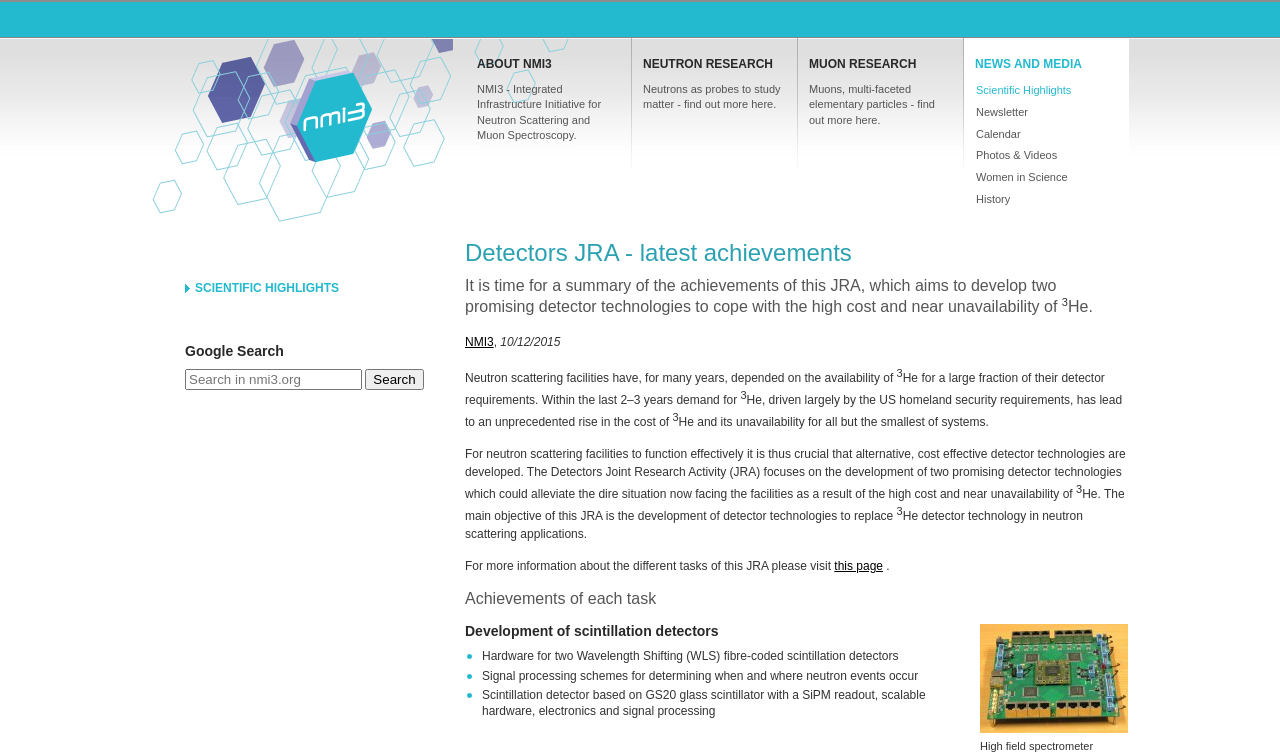What is the date of the scientific highlight mentioned on the webpage?
Refer to the image and answer the question using a single word or phrase.

10/12/2015